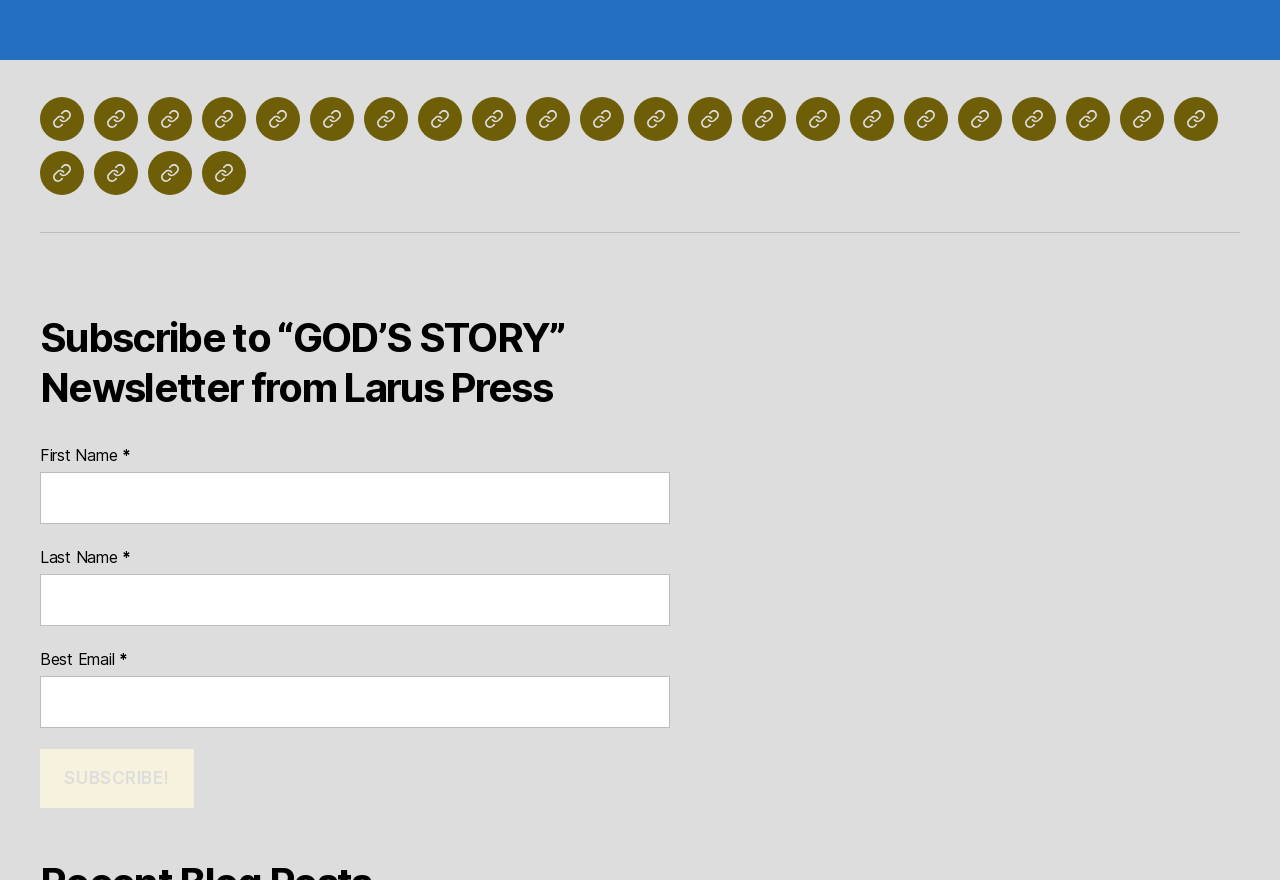With reference to the image, please provide a detailed answer to the following question: What is the label of the first input field in the 'Subscribe to “GOD’S STORY” Newsletter' section?

The first input field in the 'Subscribe to “GOD’S STORY” Newsletter' section is labeled as 'First Name', and it is a required field.